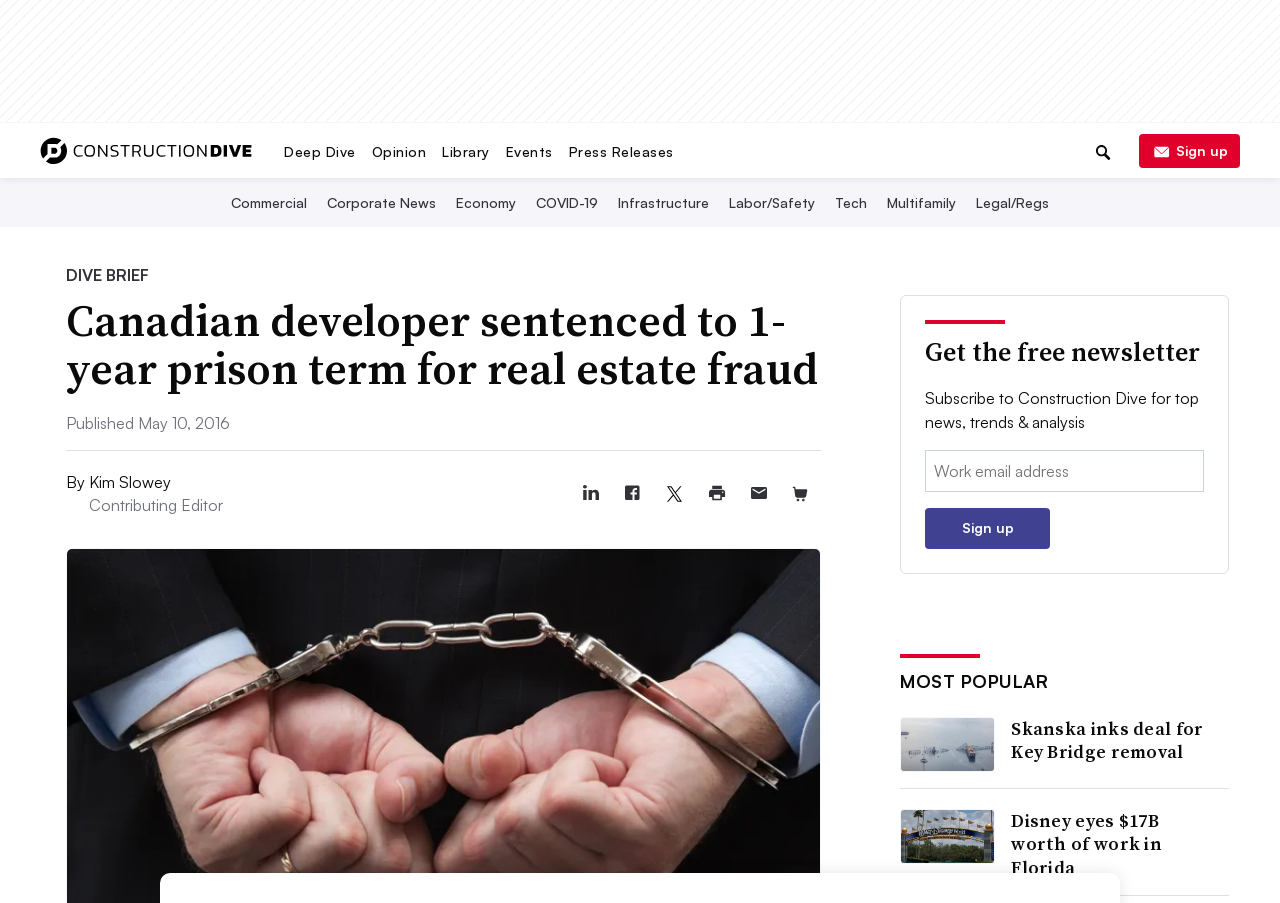Find the bounding box coordinates for the UI element that matches this description: "Library".

[0.339, 0.158, 0.389, 0.177]